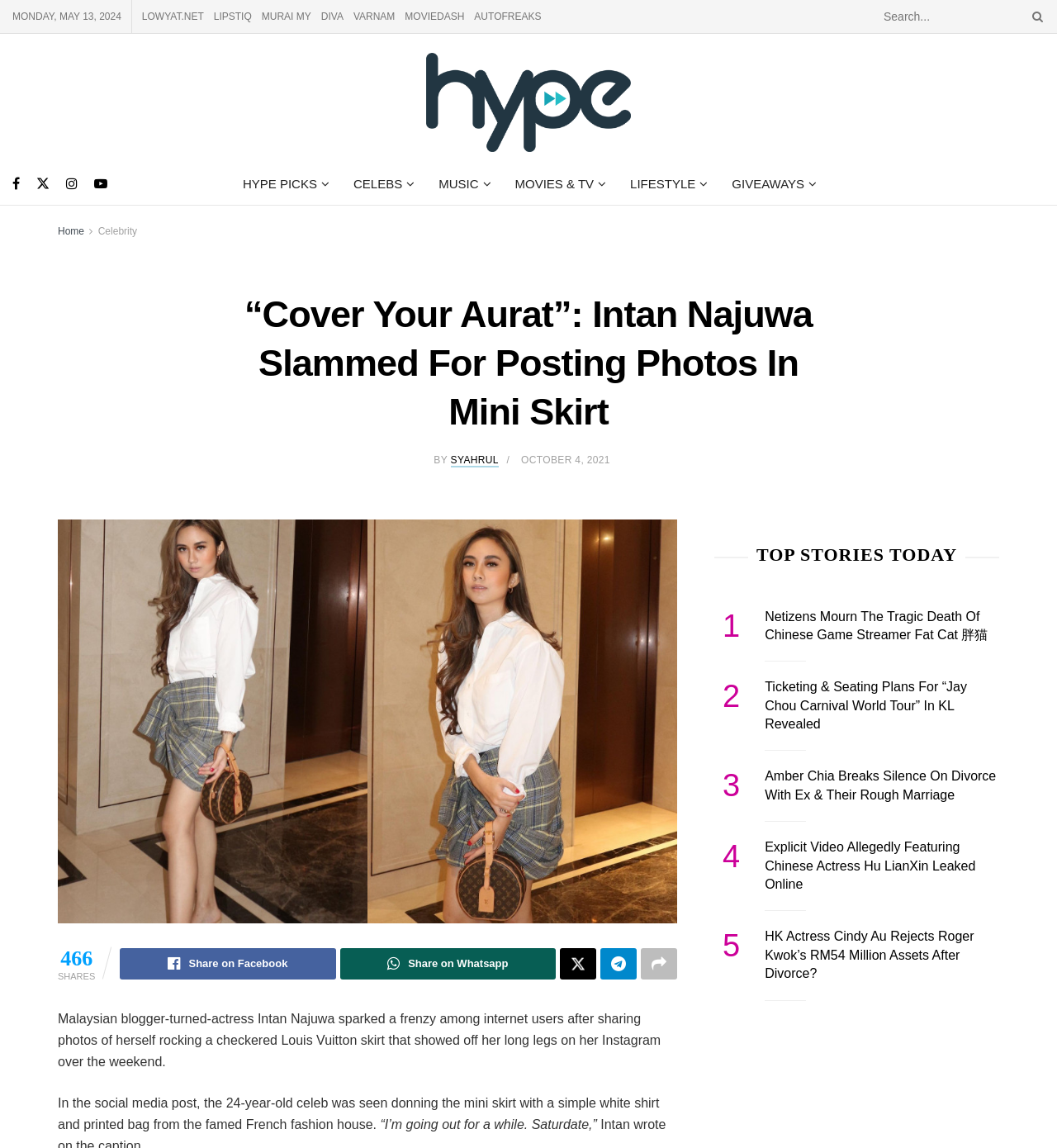Determine the bounding box coordinates (top-left x, top-left y, bottom-right x, bottom-right y) of the UI element described in the following text: Share on Whatsapp

[0.322, 0.826, 0.526, 0.853]